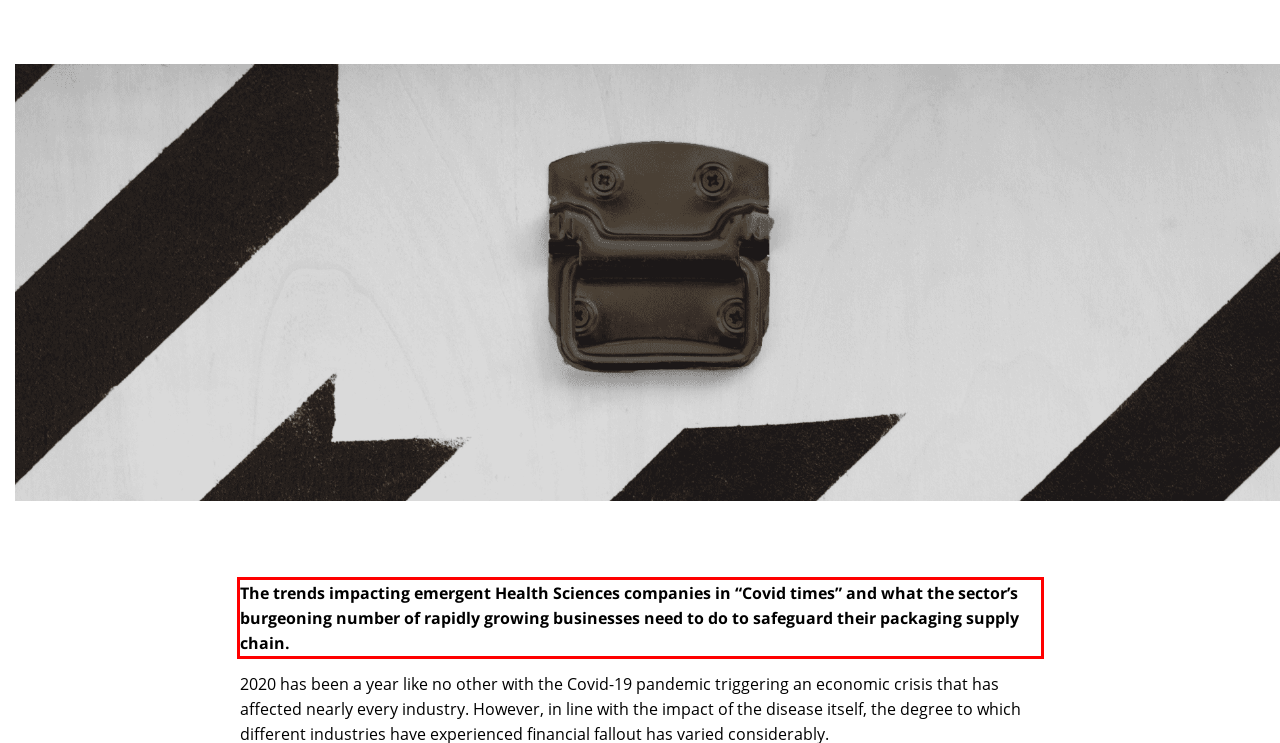Given a screenshot of a webpage, identify the red bounding box and perform OCR to recognize the text within that box.

The trends impacting emergent Health Sciences companies in “Covid times” and what the sector’s burgeoning number of rapidly growing businesses need to do to safeguard their packaging supply chain.